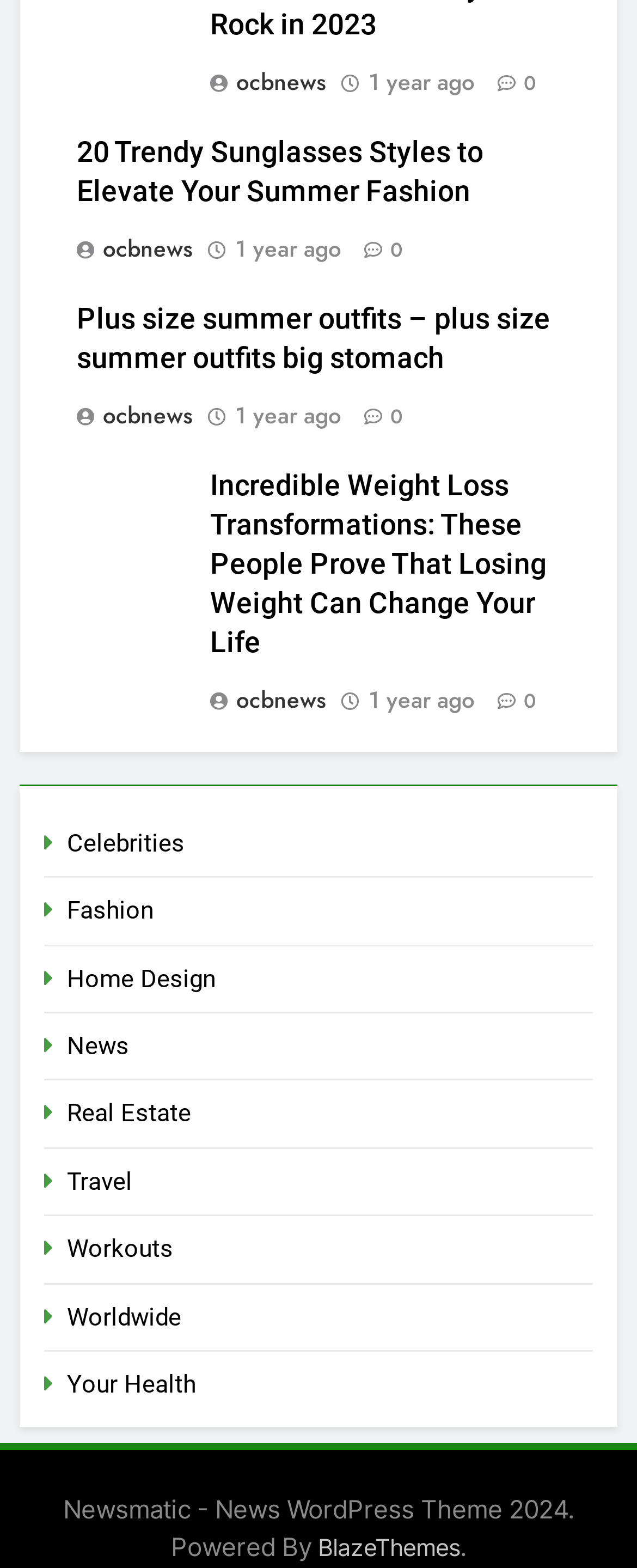Please find the bounding box coordinates in the format (top-left x, top-left y, bottom-right x, bottom-right y) for the given element description. Ensure the coordinates are floating point numbers between 0 and 1. Description: 1 year ago1 year ago

[0.578, 0.437, 0.745, 0.456]